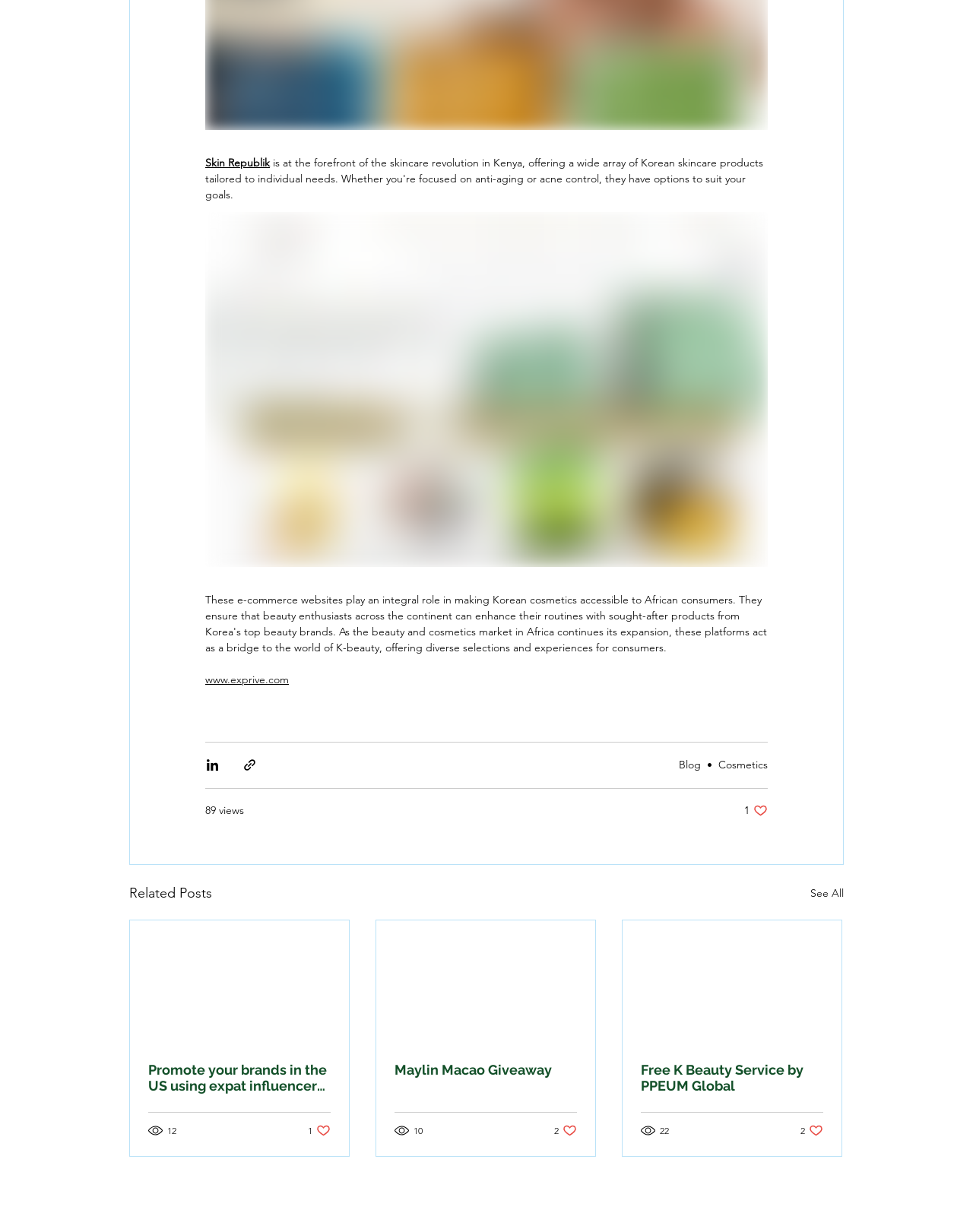Use a single word or phrase to respond to the question:
How many likes does the second related post have?

2